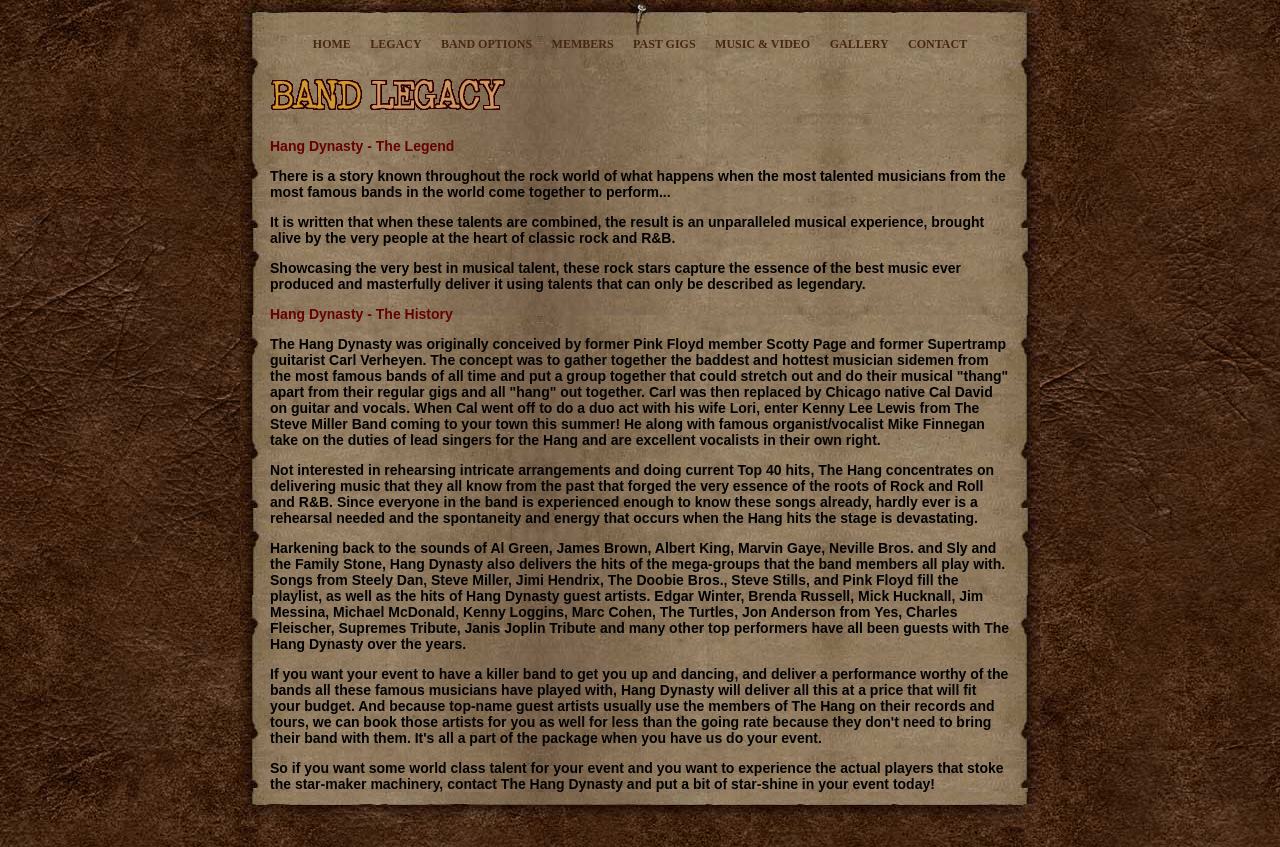Locate the bounding box of the UI element based on this description: "MUSIC & VIDEO". Provide four float numbers between 0 and 1 as [left, top, right, bottom].

[0.559, 0.044, 0.633, 0.06]